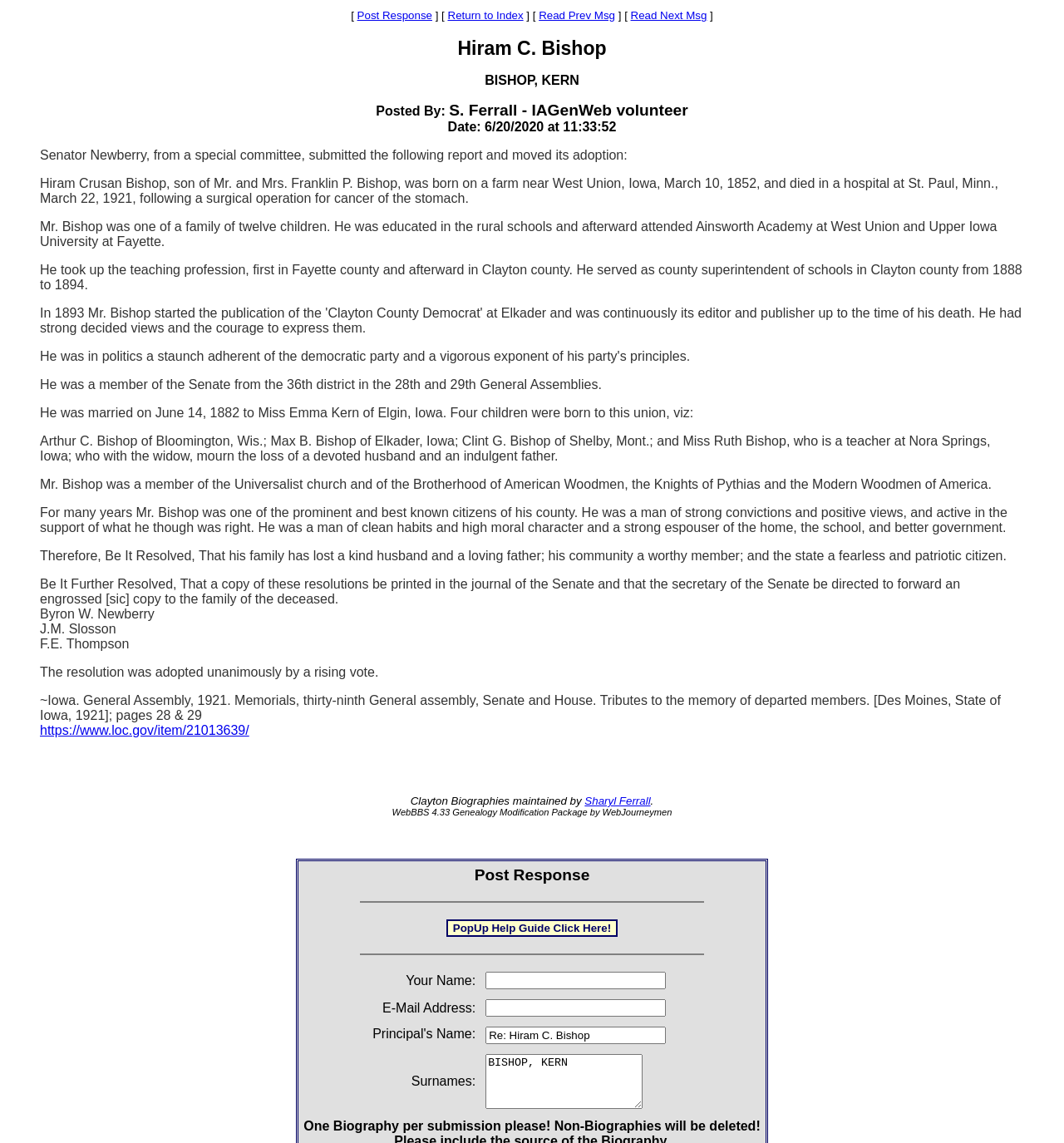What is the name of the person described in the biography?
Please provide a detailed and thorough answer to the question.

The biography is about a person named Hiram C. Bishop, which is mentioned in the title of the webpage and throughout the text.